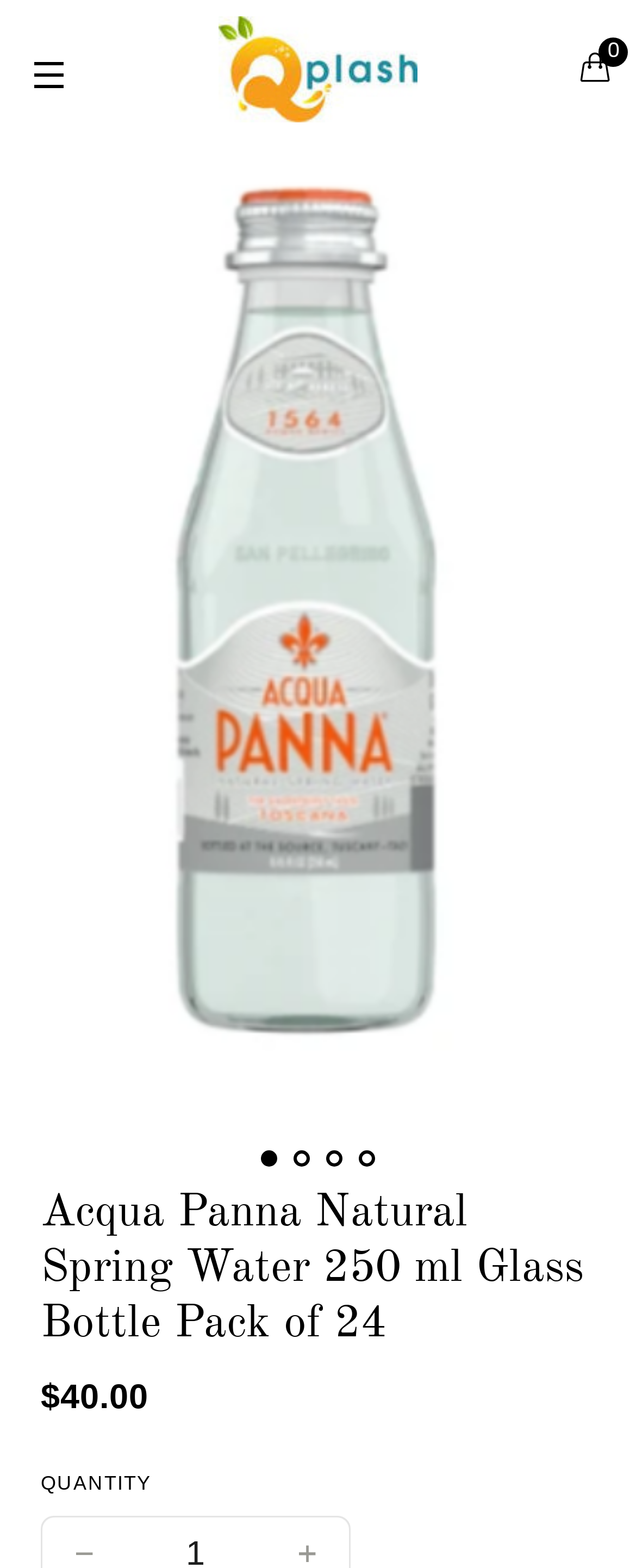What is the quantity option for the water?
Please answer the question with as much detail as possible using the screenshot.

The quantity option for the water is mentioned in the StaticText element as 'QUANTITY', which is located below the price element.